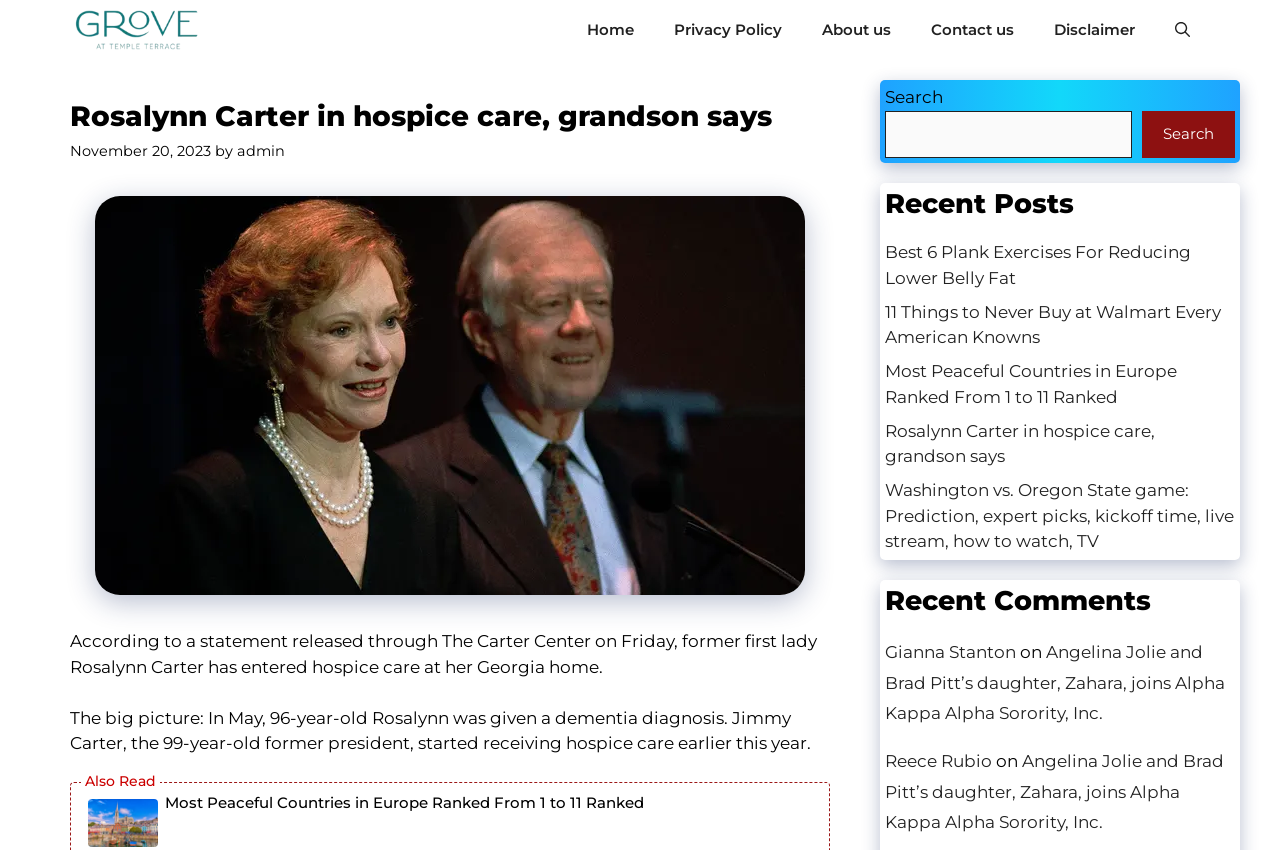Refer to the screenshot and give an in-depth answer to this question: What is the date of the article?

I found the date of the article in the time element, which is 'November 20, 2023'.